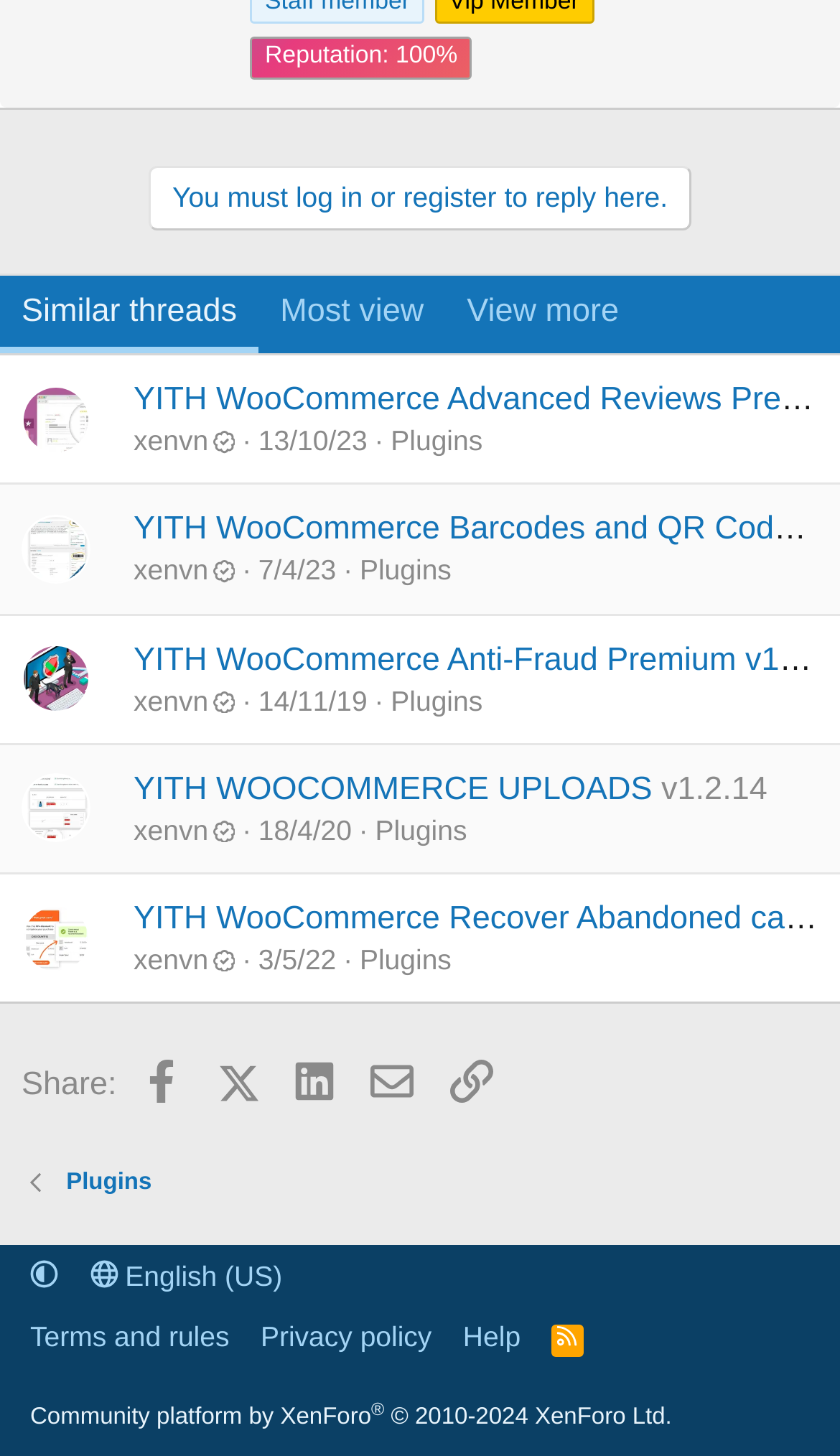Locate the bounding box coordinates of the clickable area to execute the instruction: "Click on the 'Plugins' link". Provide the coordinates as four float numbers between 0 and 1, represented as [left, top, right, bottom].

[0.068, 0.797, 0.192, 0.828]